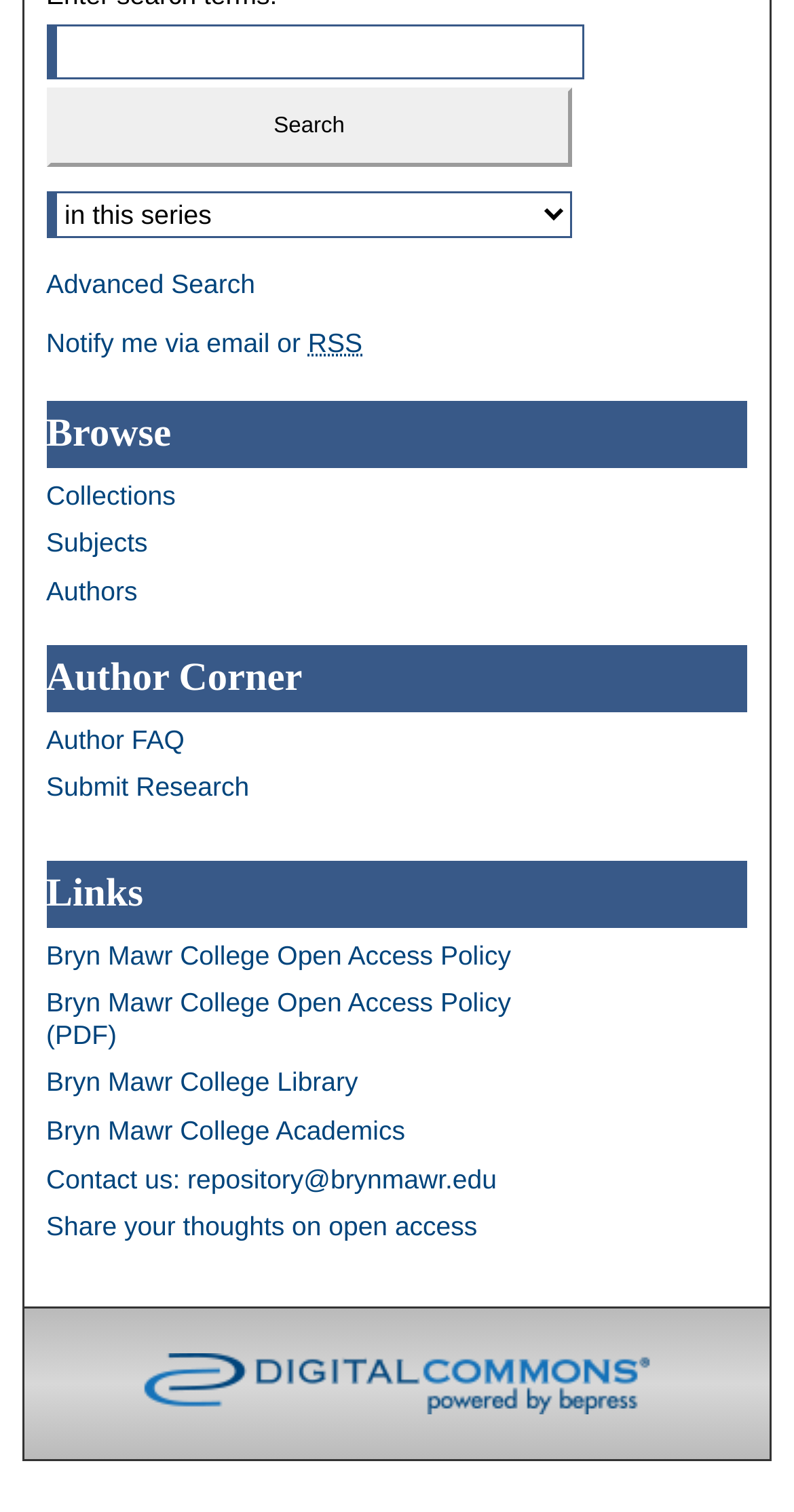Answer the following query concisely with a single word or phrase:
What is the first link on the page?

Advanced Search